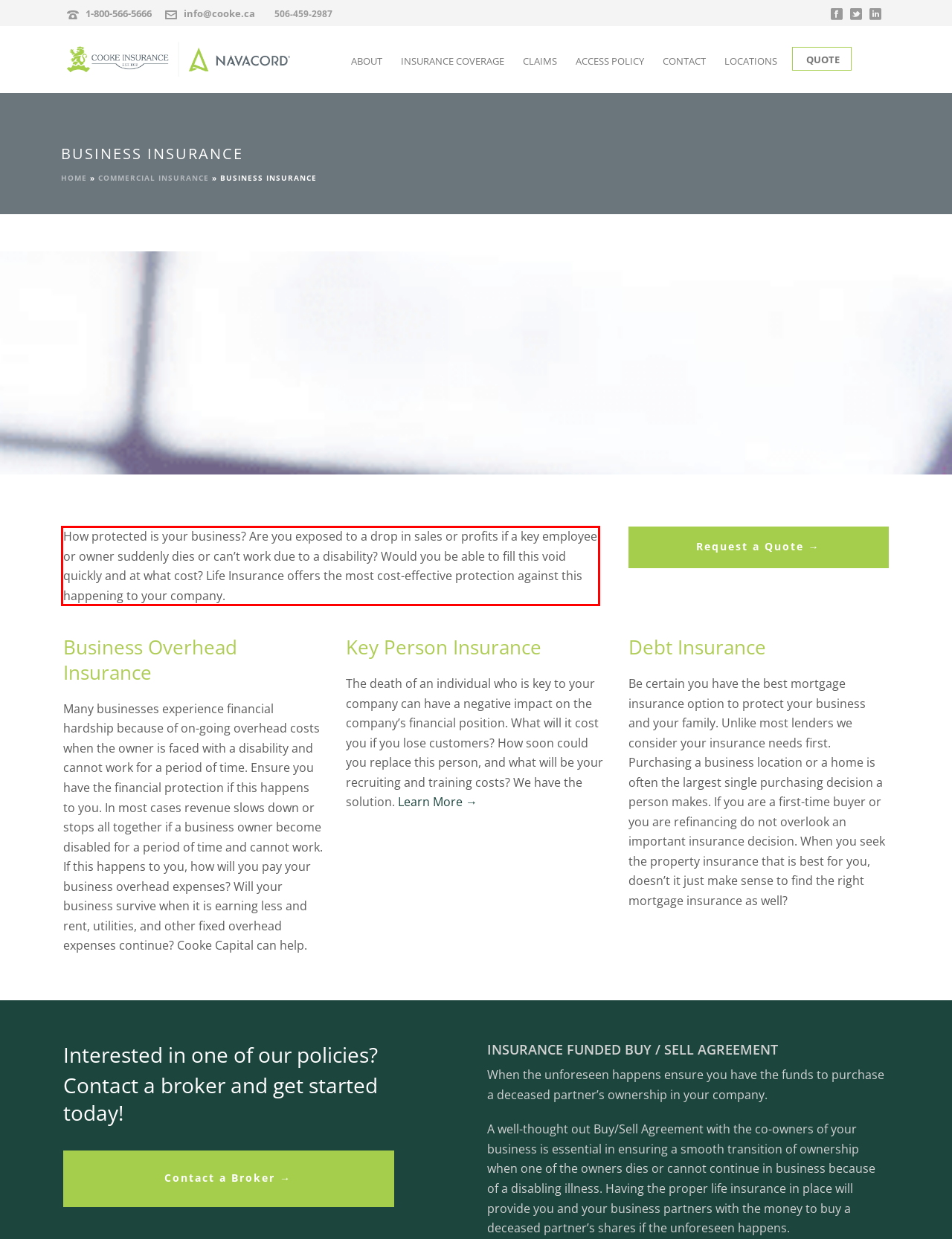Within the screenshot of the webpage, there is a red rectangle. Please recognize and generate the text content inside this red bounding box.

How protected is your business? Are you exposed to a drop in sales or profits if a key employee or owner suddenly dies or can’t work due to a disability? Would you be able to fill this void quickly and at what cost? Life Insurance offers the most cost-effective protection against this happening to your company.